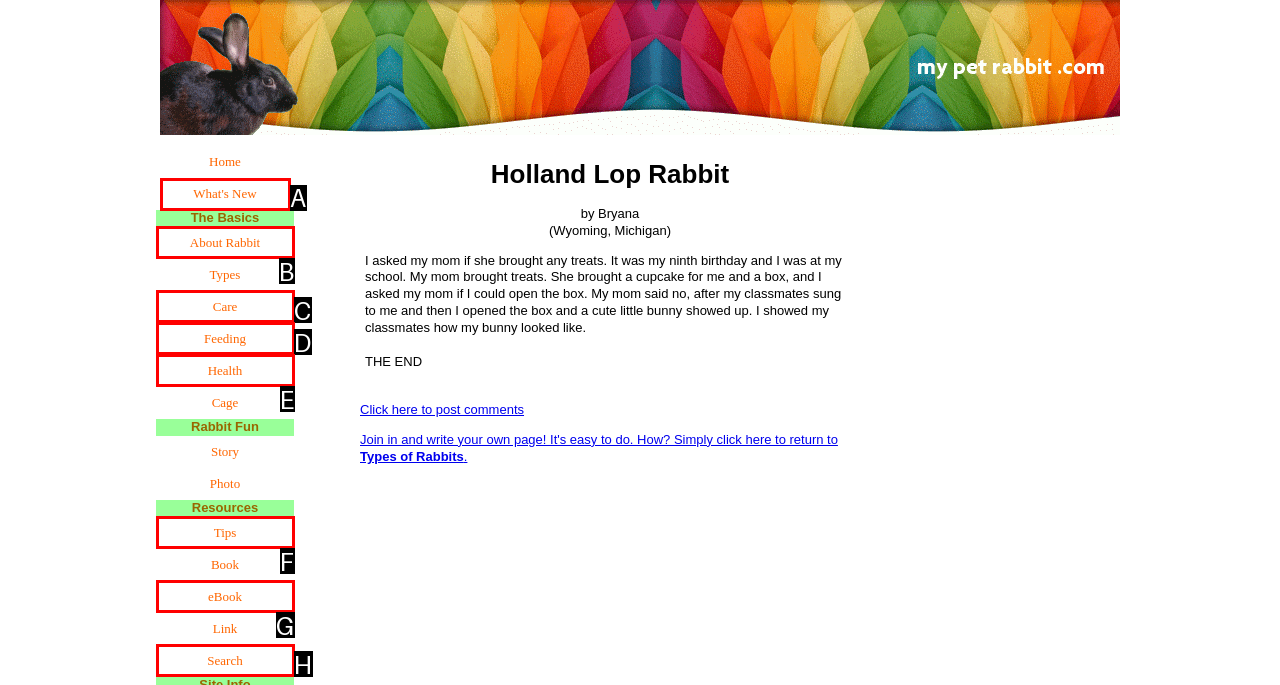Which lettered option should I select to achieve the task: search the website according to the highlighted elements in the screenshot?

H